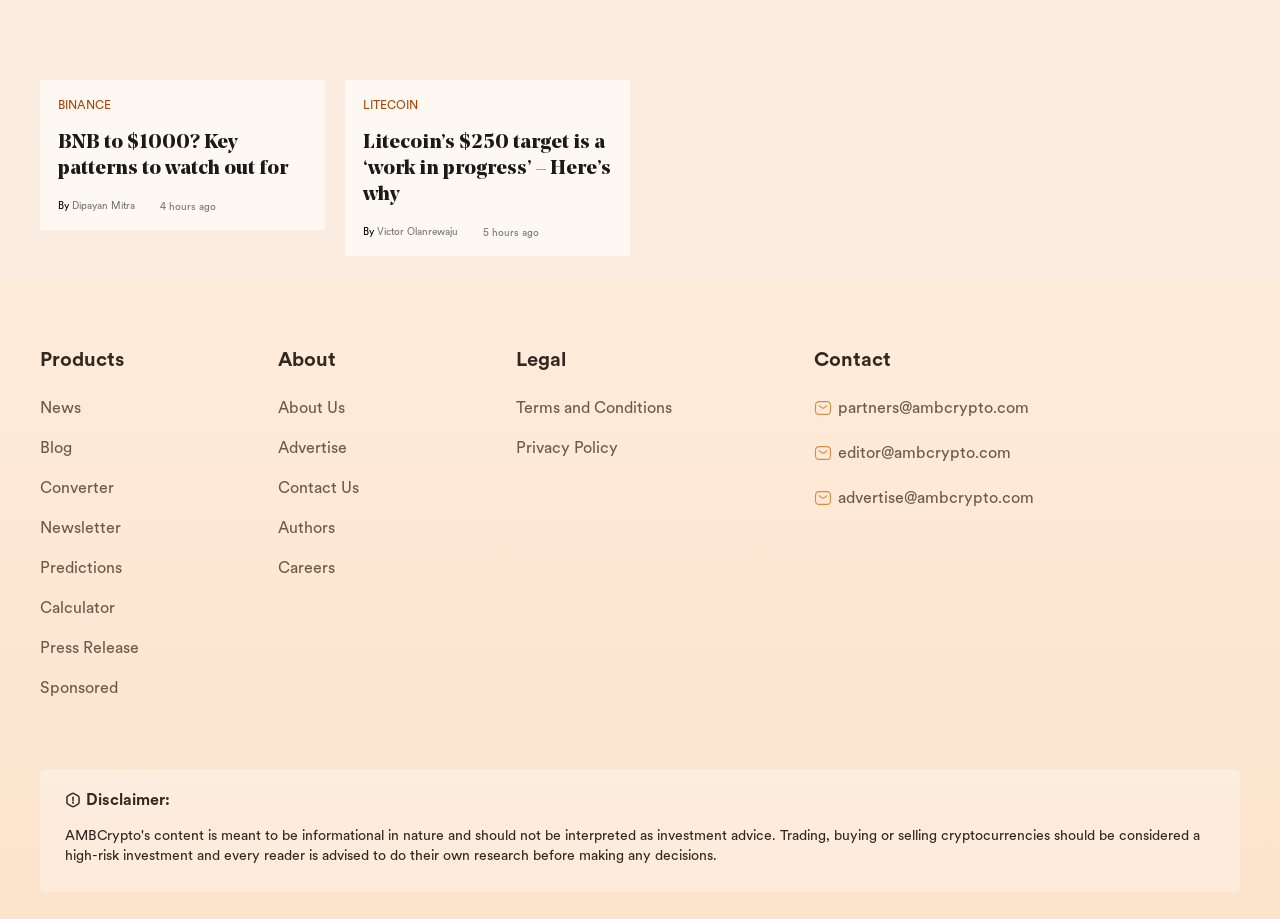Locate the bounding box coordinates of the area to click to fulfill this instruction: "Contact US". The bounding box should be presented as four float numbers between 0 and 1, in the order [left, top, right, bottom].

None